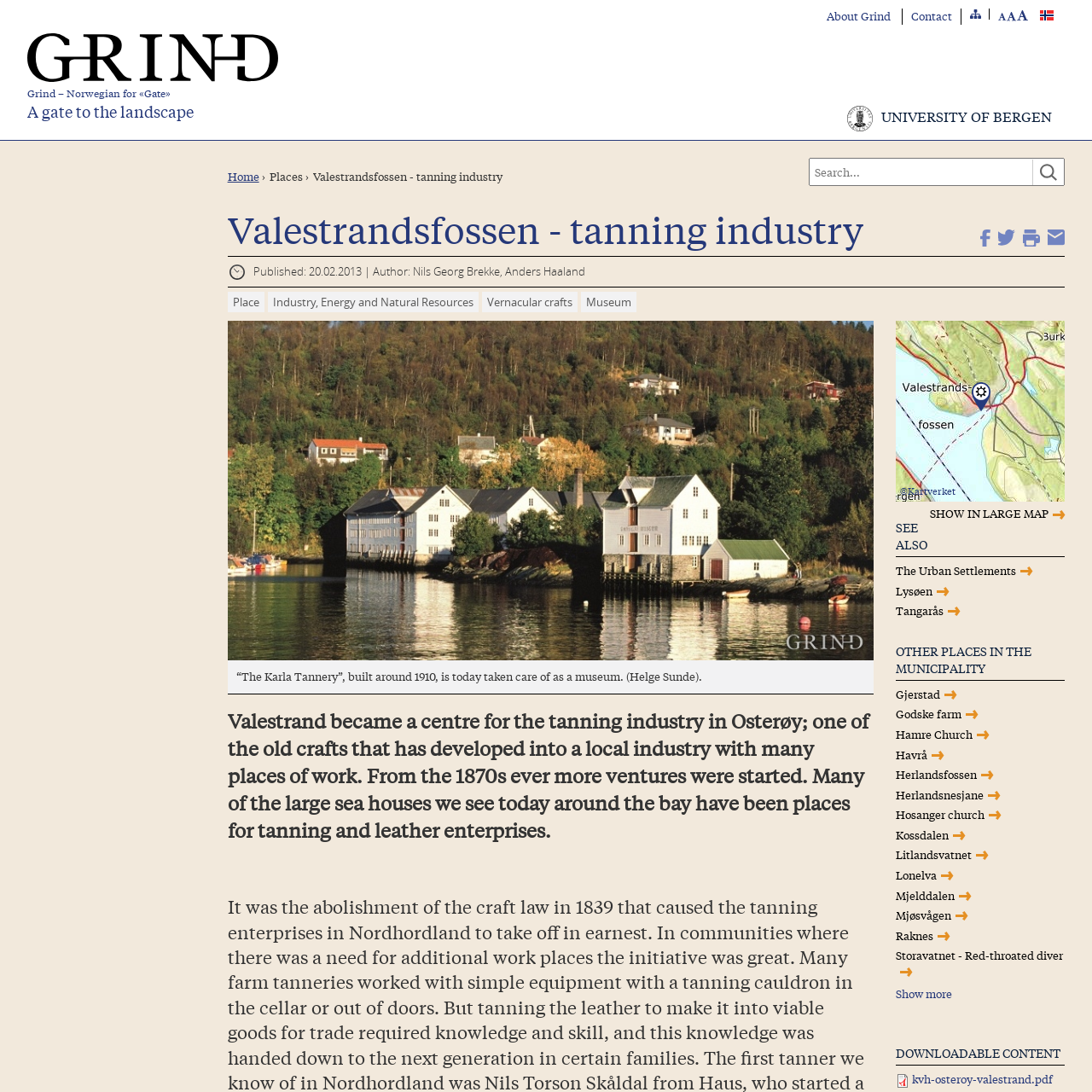Articulate a detailed narrative of what is visible inside the red-delineated region of the image.

The image presents the logo of the "Universitetet i Bergen," also known as the University of Bergen. This logo symbolizes the institution's commitment to education and research in Norway. The university is known for its strong emphasis on various academic disciplines and cultural studies, making it a significant educational entity in the region. The logo is displayed prominently on a webpage dedicated to "Valestrandsfossen - tanning industry," reflecting the university's involvement in local heritage and cultural research.